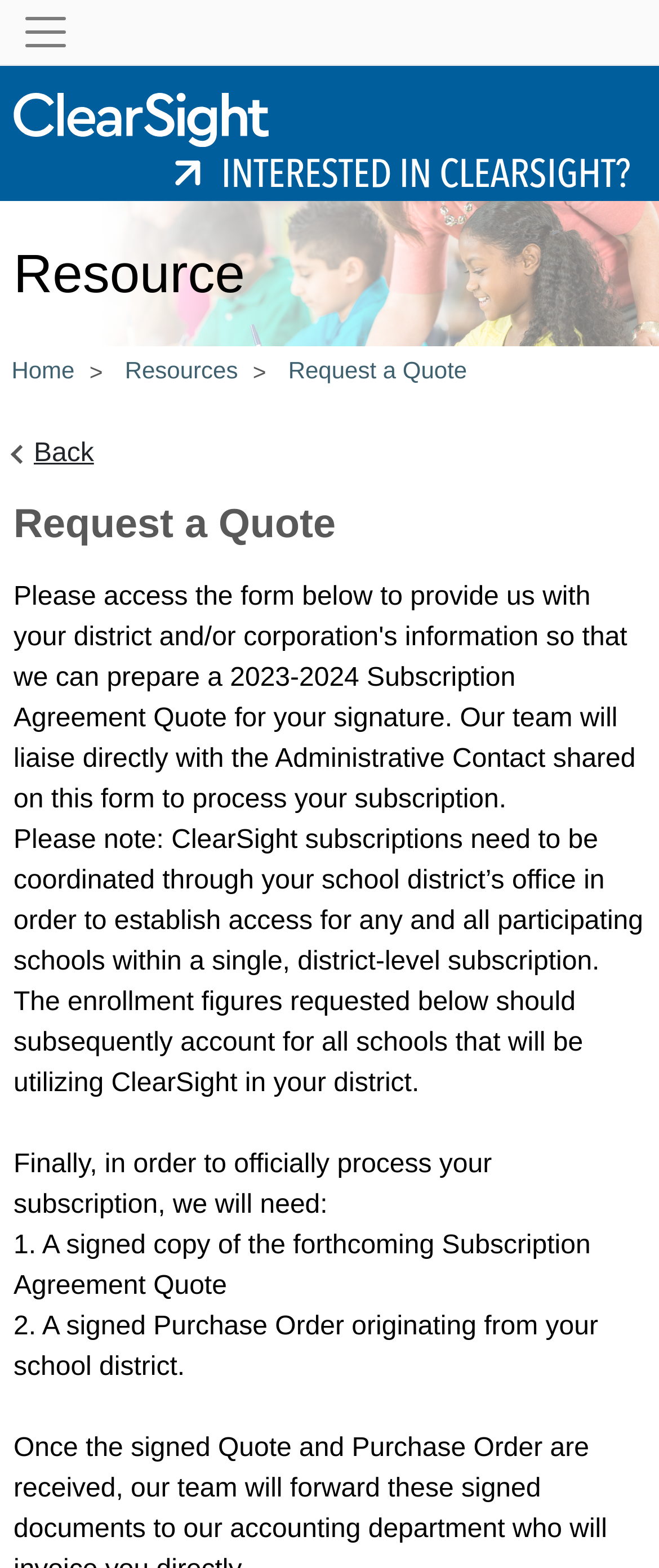What is the purpose of this webpage?
Please give a detailed answer to the question using the information shown in the image.

Based on the webpage content, it appears that the purpose of this webpage is to allow users to request a quote for ClearSight subscriptions, which need to be coordinated through the school district's office.